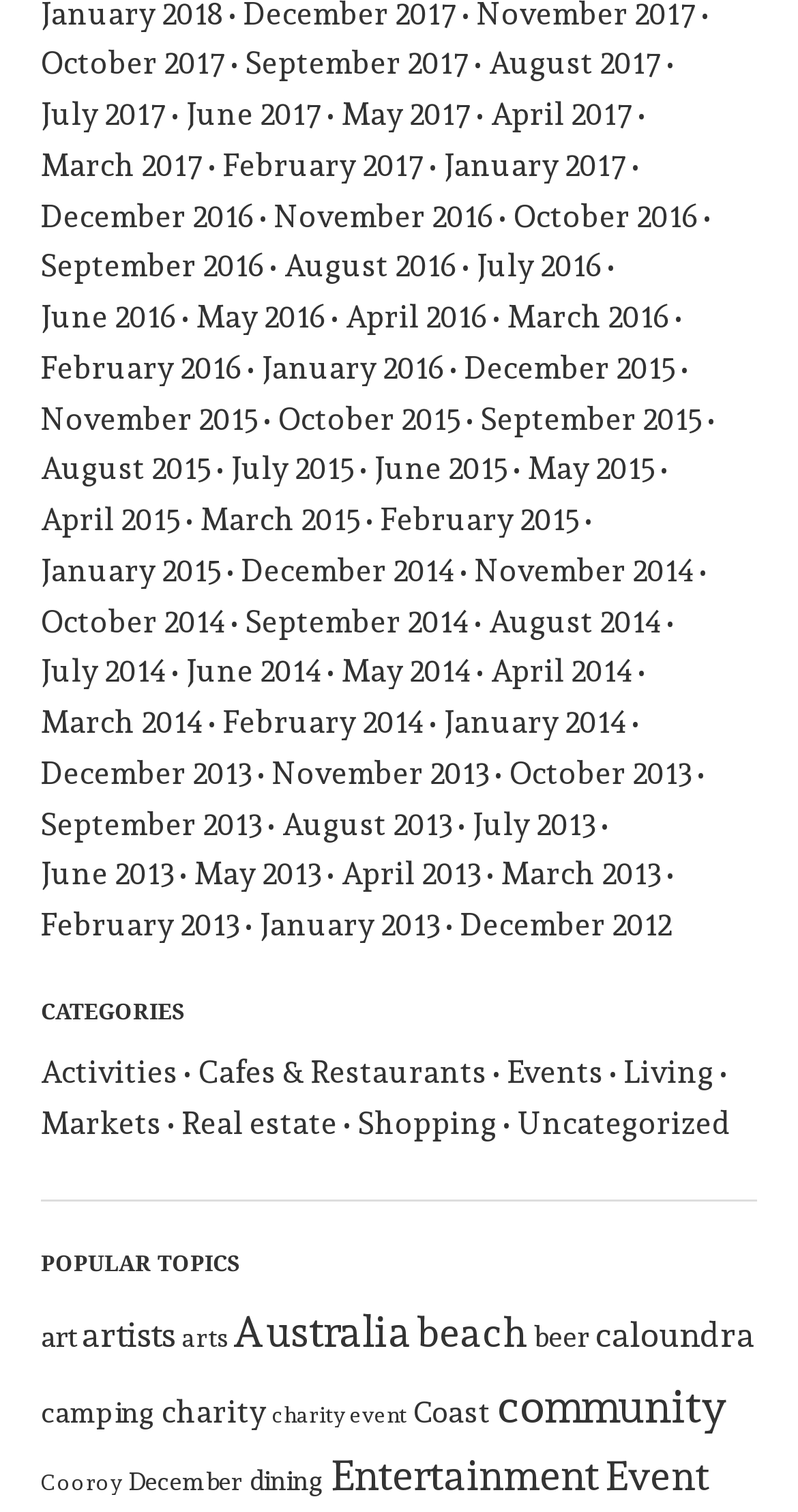Please specify the bounding box coordinates in the format (top-left x, top-left y, bottom-right x, bottom-right y), with values ranging from 0 to 1. Identify the bounding box for the UI component described as follows: Entertainment

[0.415, 0.96, 0.751, 0.993]